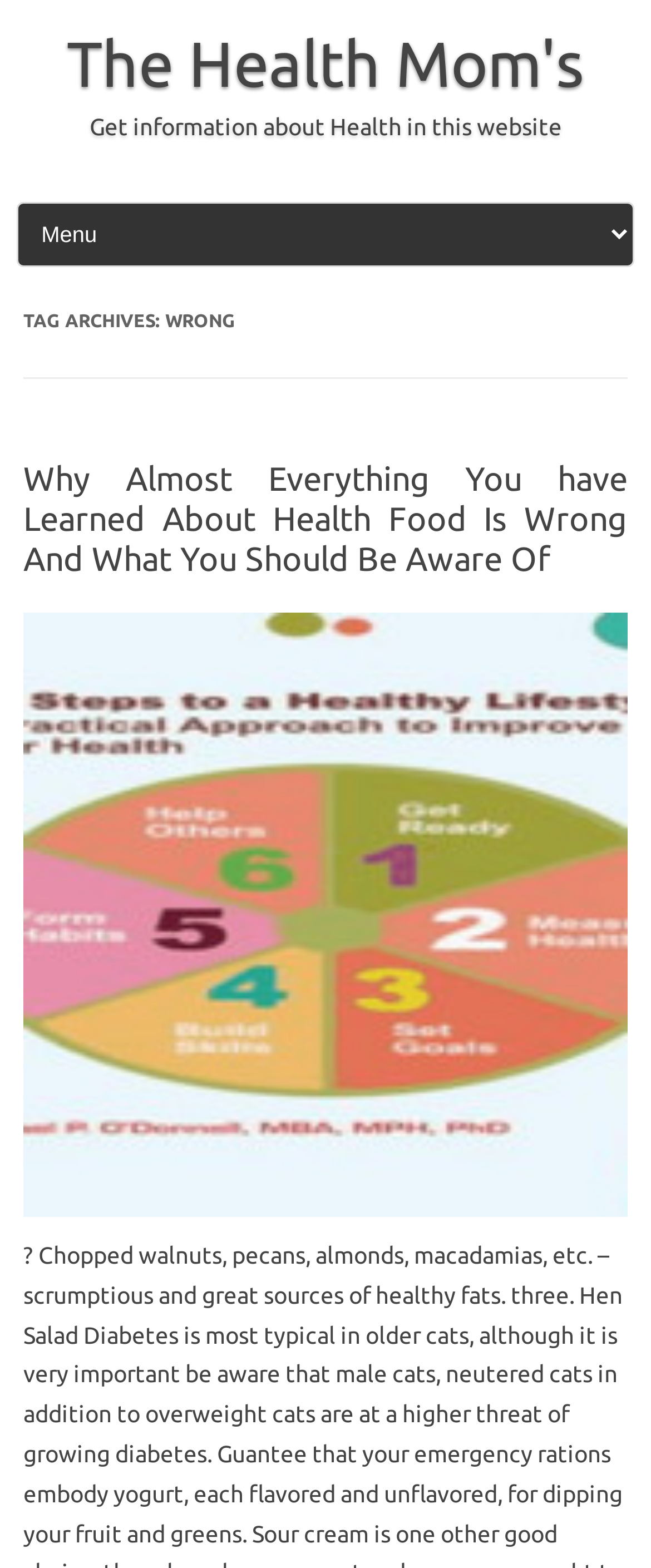Generate the text of the webpage's primary heading.

TAG ARCHIVES: WRONG